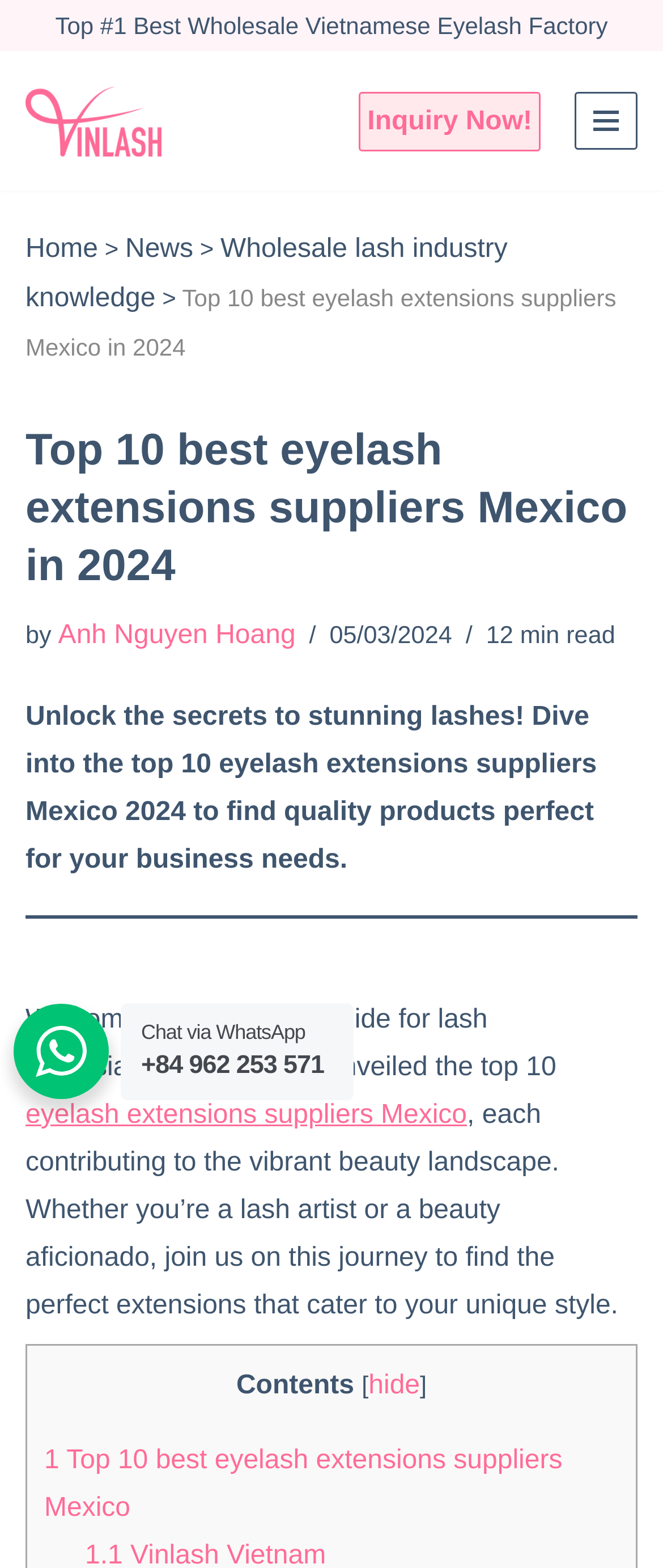Please predict the bounding box coordinates of the element's region where a click is necessary to complete the following instruction: "View the 'News' section". The coordinates should be represented by four float numbers between 0 and 1, i.e., [left, top, right, bottom].

[0.189, 0.15, 0.291, 0.169]